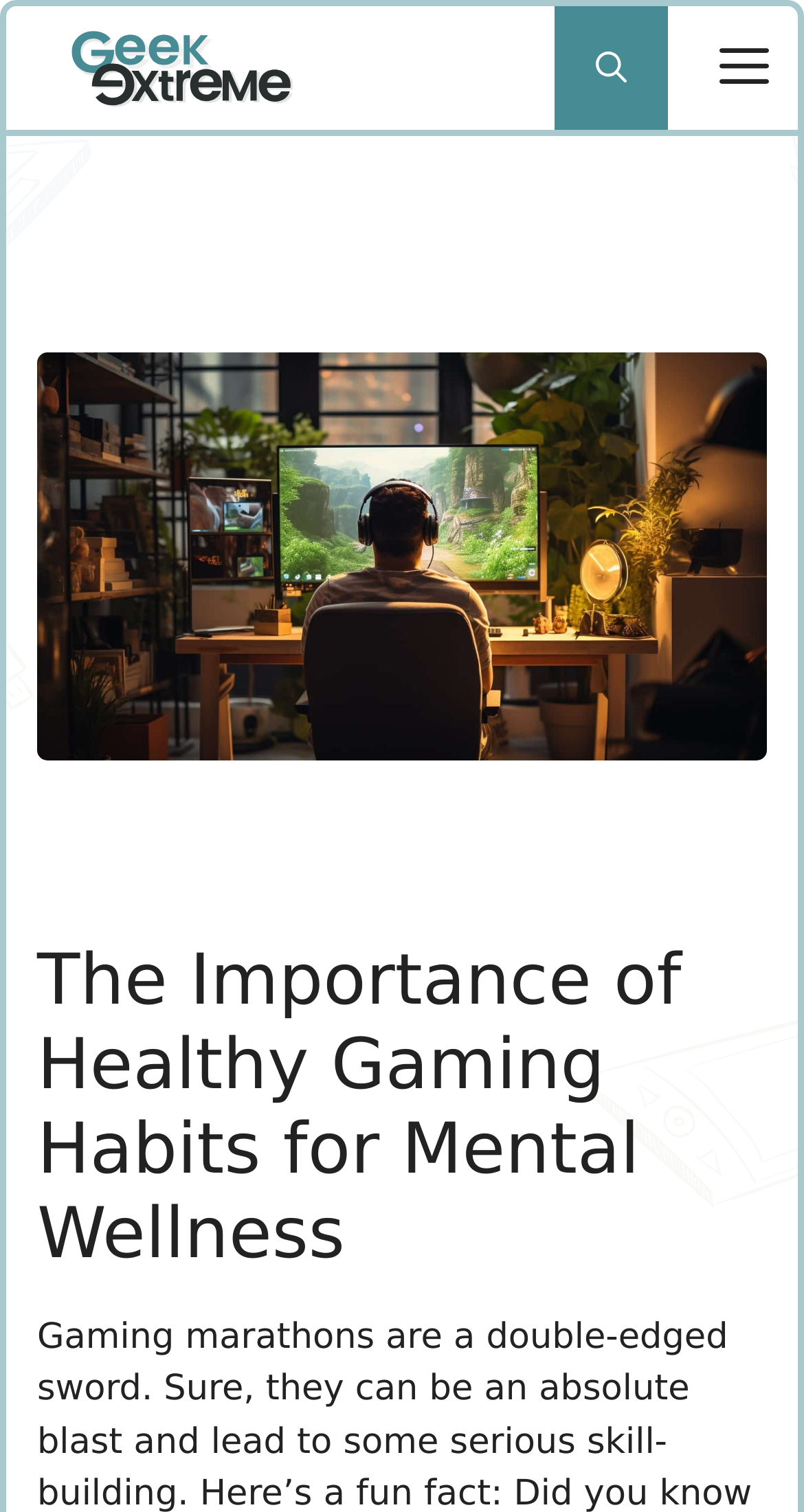What is the name of the website?
Using the image, provide a detailed and thorough answer to the question.

The name of the website can be determined by looking at the link element with the text 'GeekExtreme' at the top left corner of the webpage, which is likely to be the website's logo or branding.